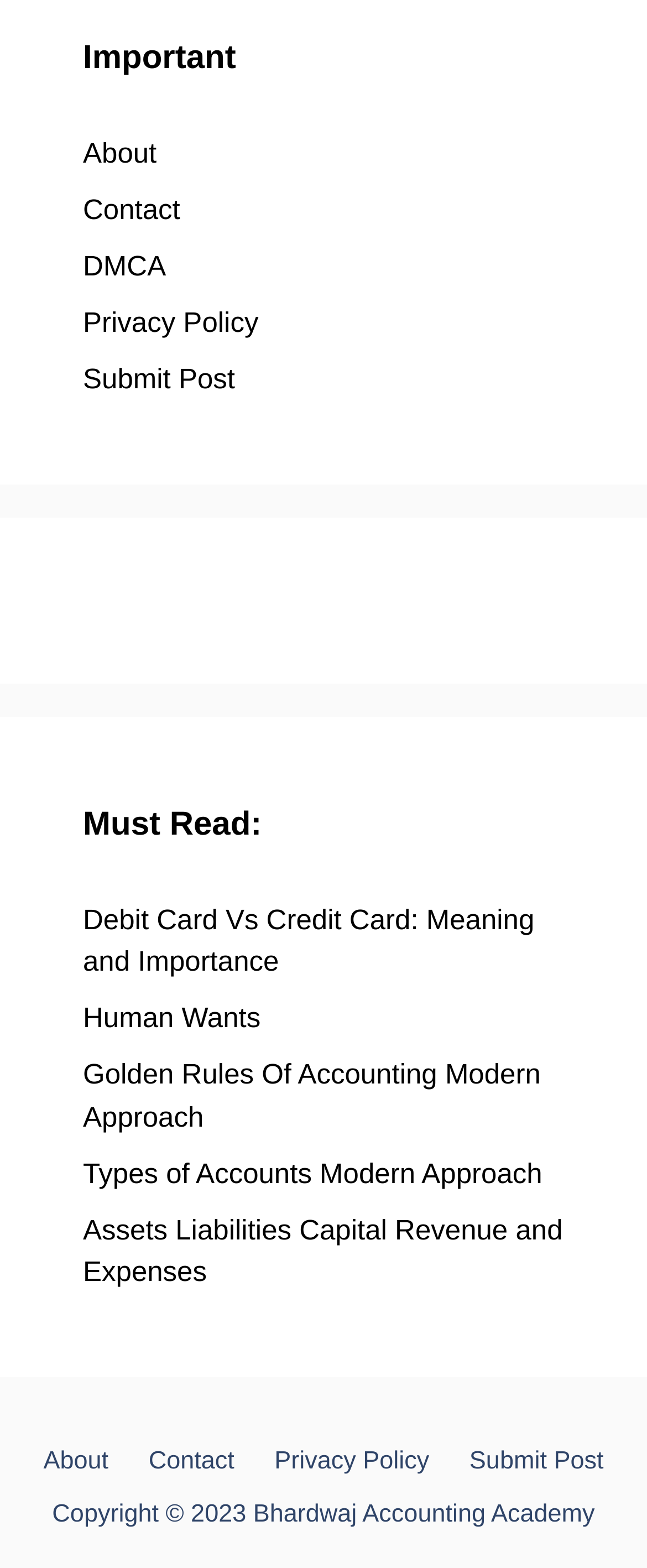Determine the bounding box coordinates for the region that must be clicked to execute the following instruction: "click on About link".

[0.128, 0.088, 0.242, 0.108]